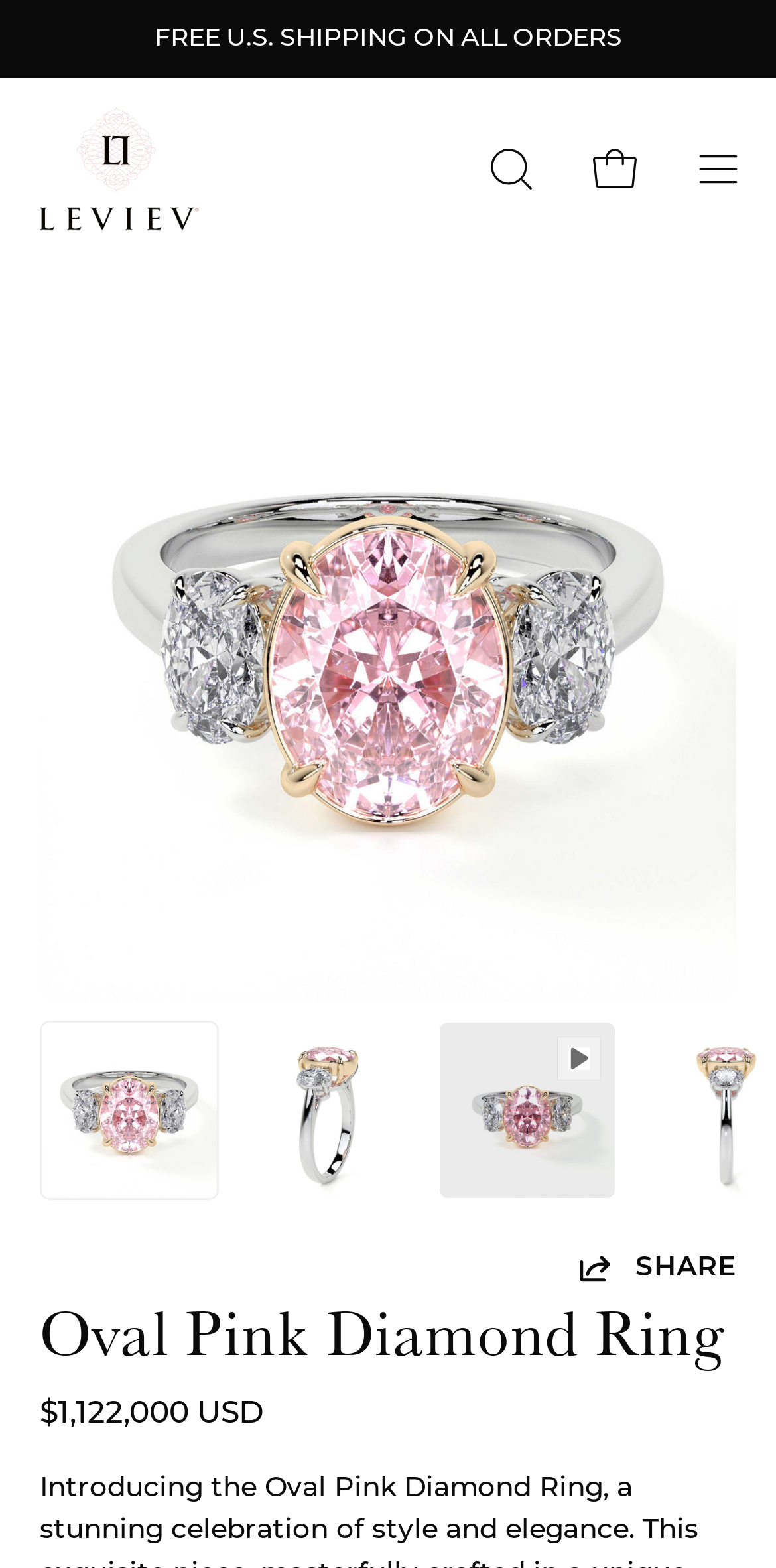What is the logo of the website?
Please provide a single word or phrase in response based on the screenshot.

Leviev Logo